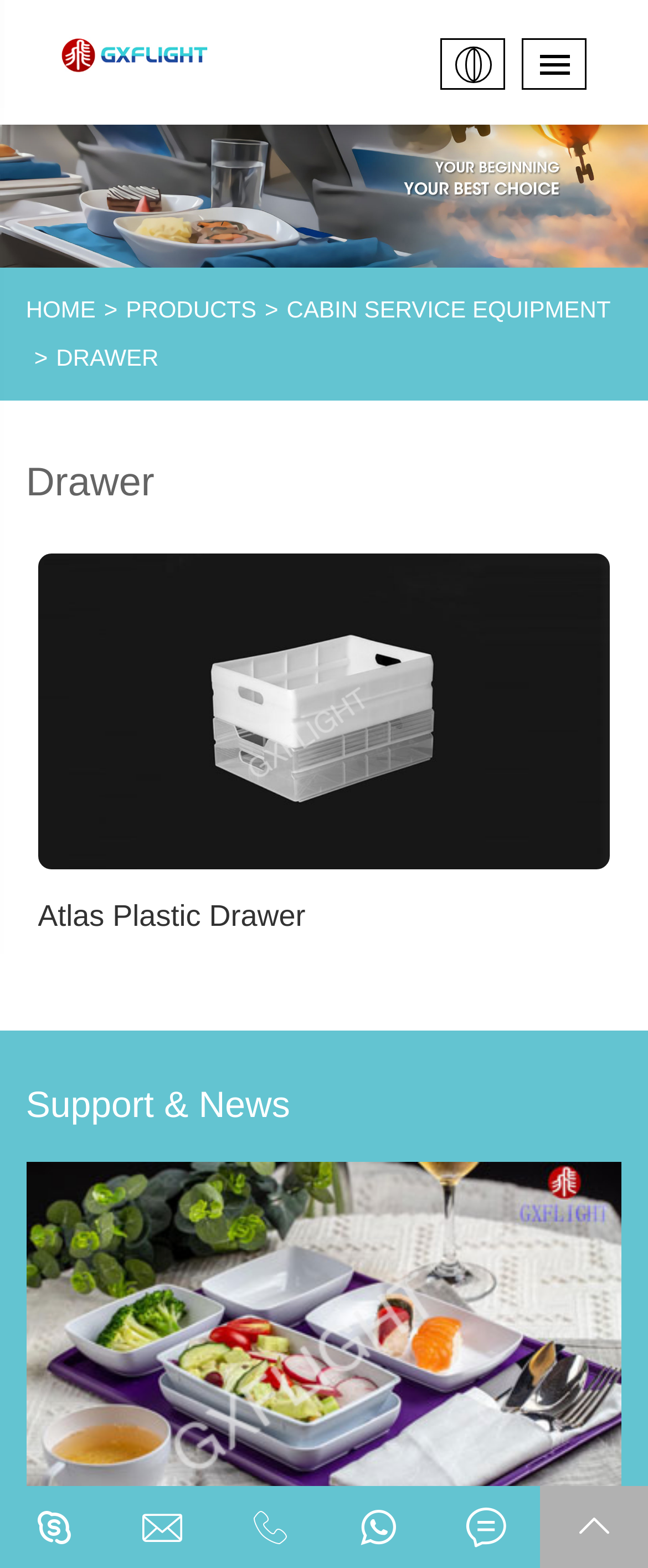Show the bounding box coordinates of the element that should be clicked to complete the task: "Learn about Innovation".

None